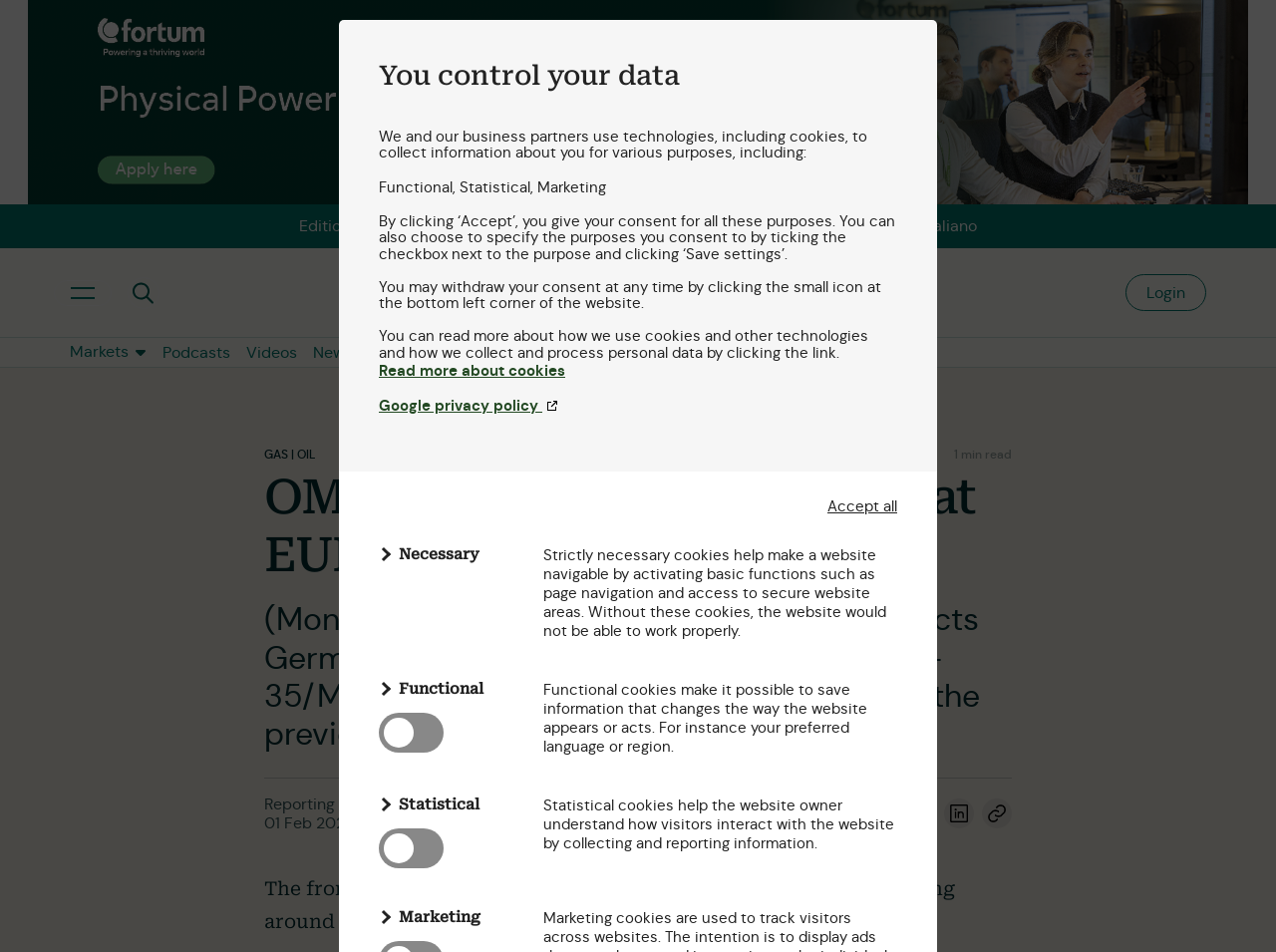Please determine the main heading text of this webpage.

OMV sees German gas prices at EUR 30-35/MWh in 2024